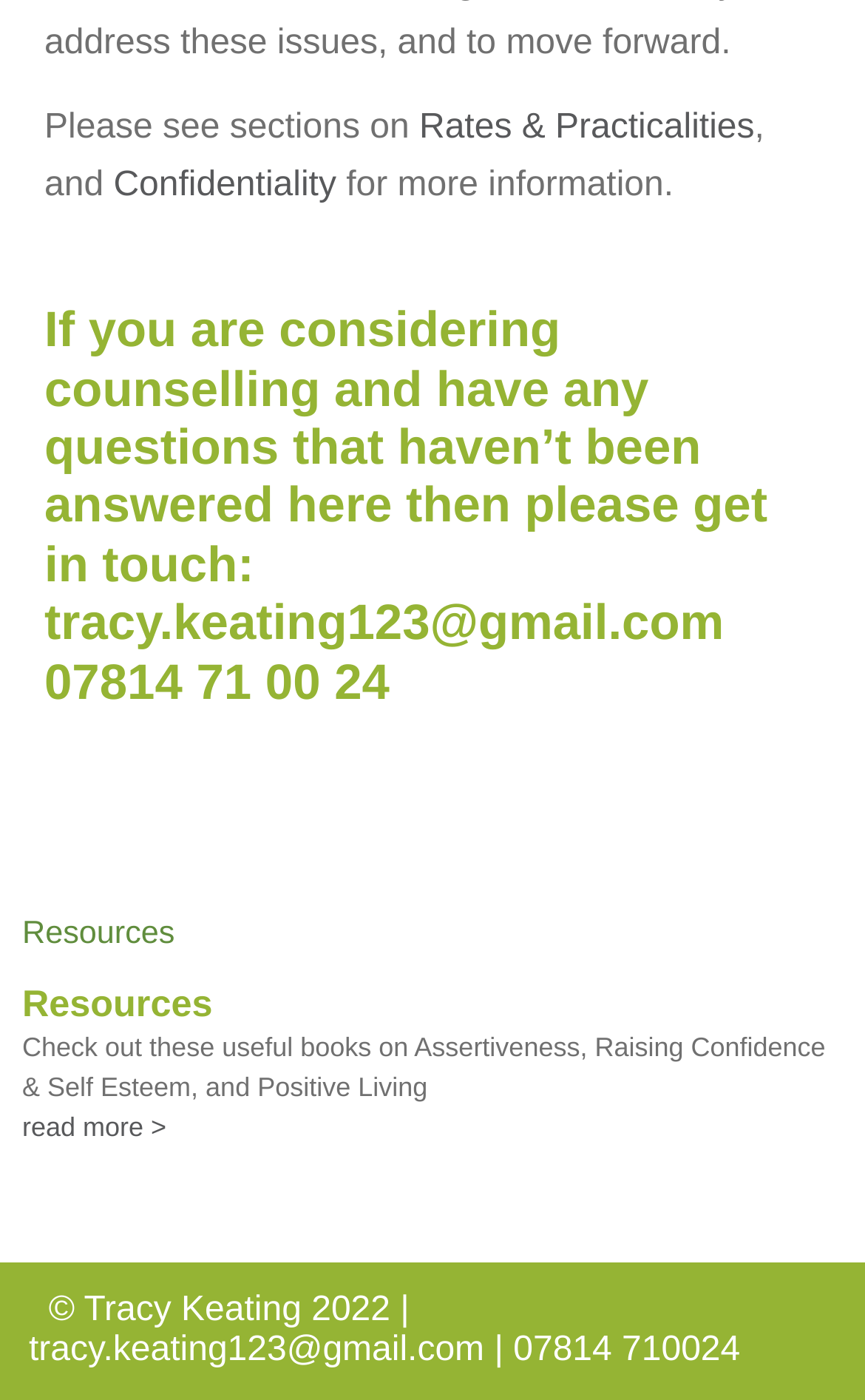Answer the question using only a single word or phrase: 
What is the copyright year of the website?

2022